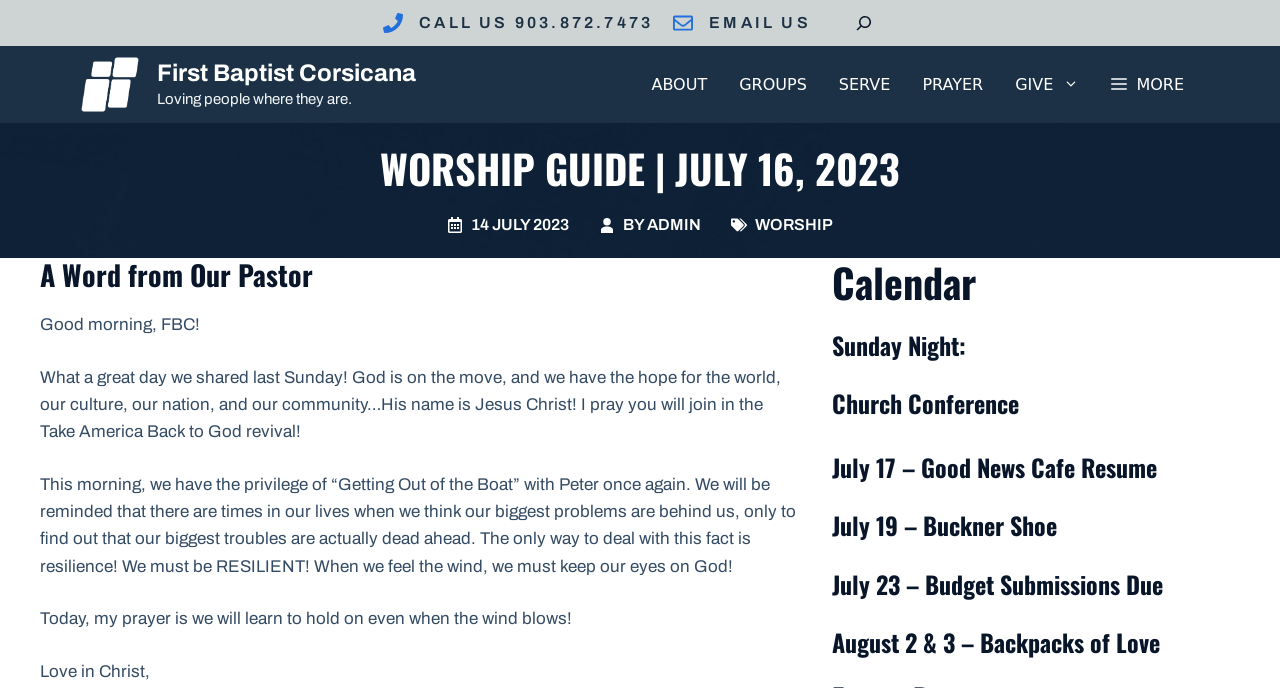Extract the top-level heading from the webpage and provide its text.

WORSHIP GUIDE | JULY 16, 2023